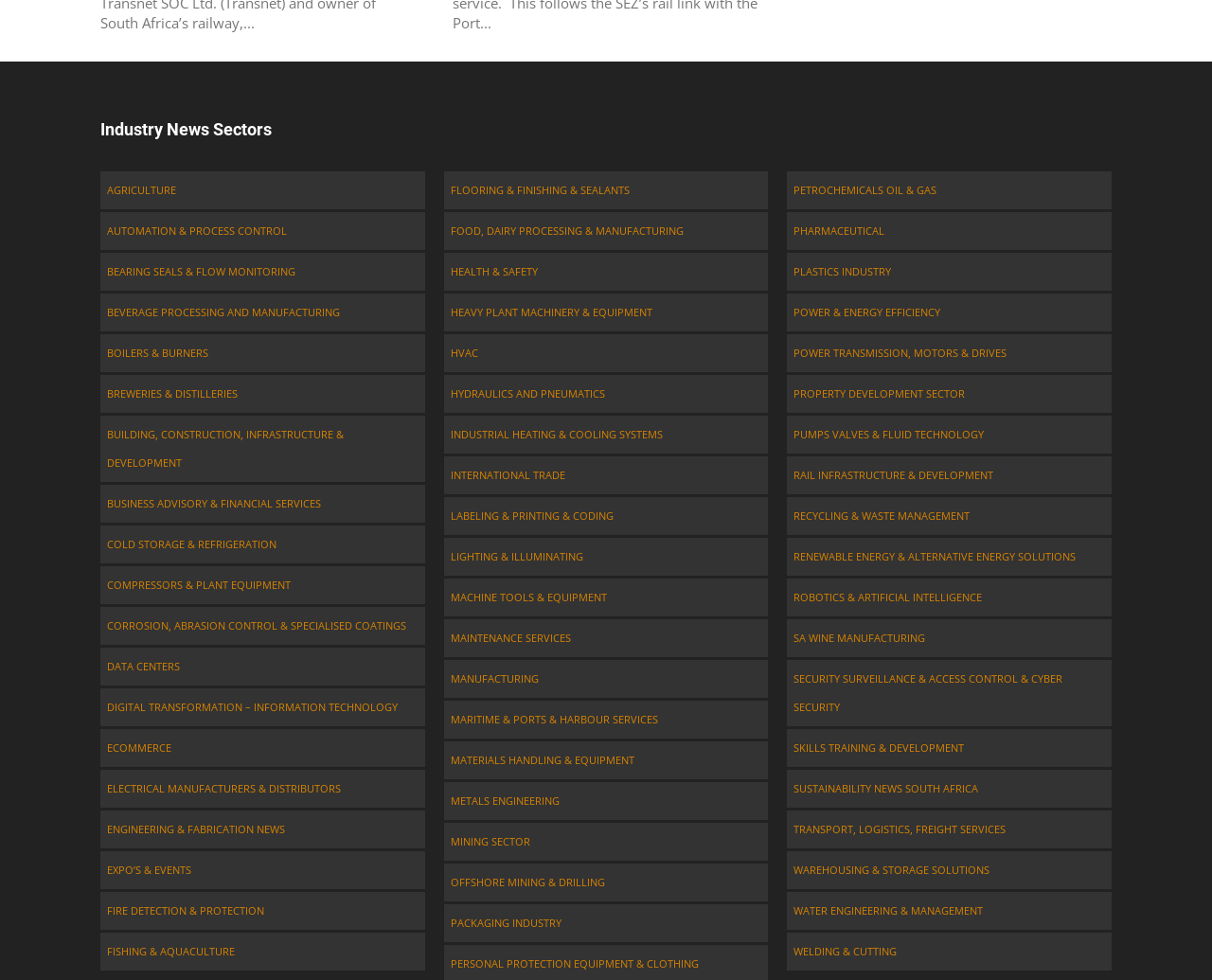Provide the bounding box coordinates for the area that should be clicked to complete the instruction: "Discover WAREHOUSING & STORAGE SOLUTIONS".

[0.649, 0.868, 0.917, 0.907]